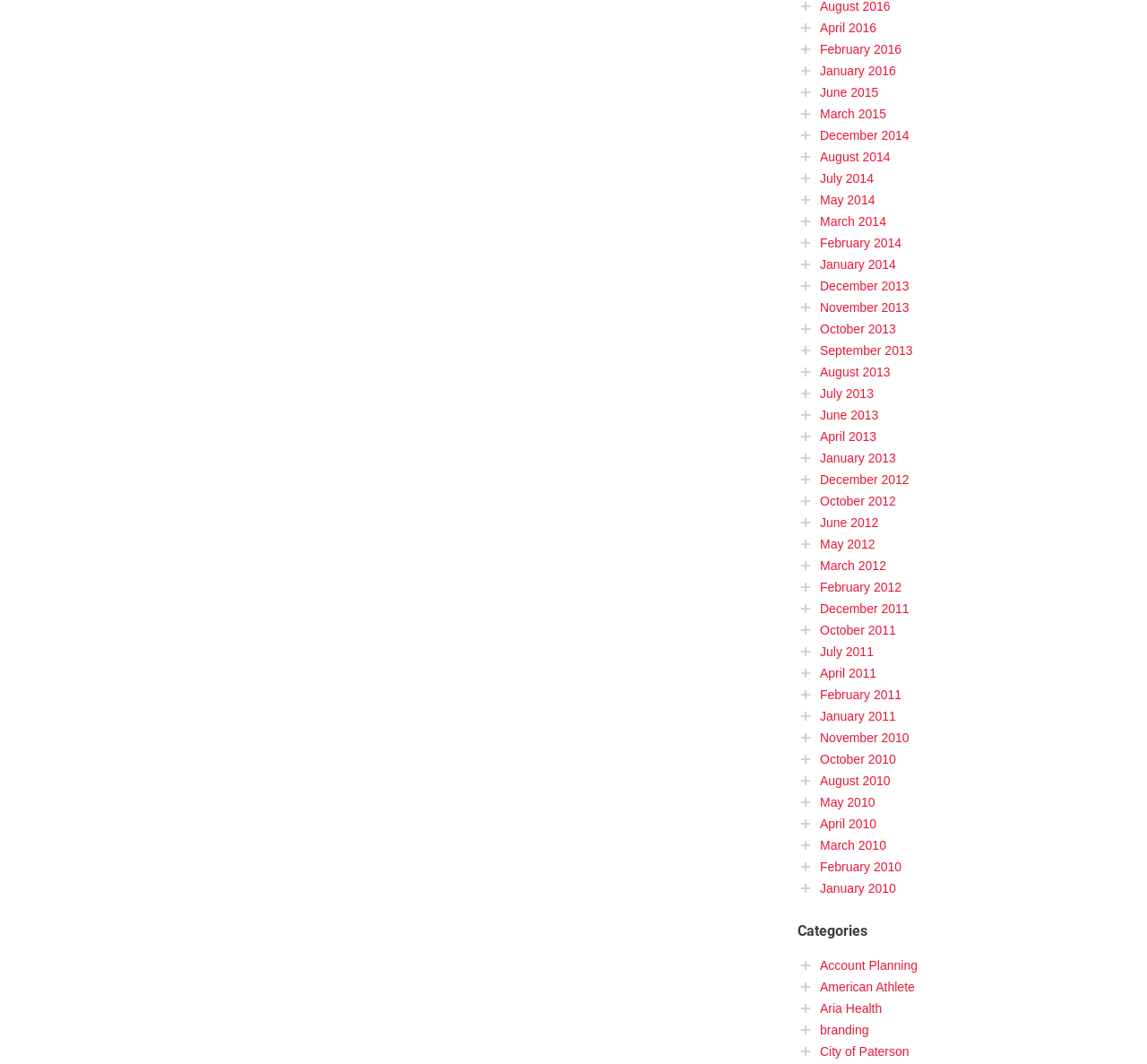Please identify the bounding box coordinates of the clickable area that will fulfill the following instruction: "view April 2016". The coordinates should be in the format of four float numbers between 0 and 1, i.e., [left, top, right, bottom].

[0.715, 0.019, 0.764, 0.033]